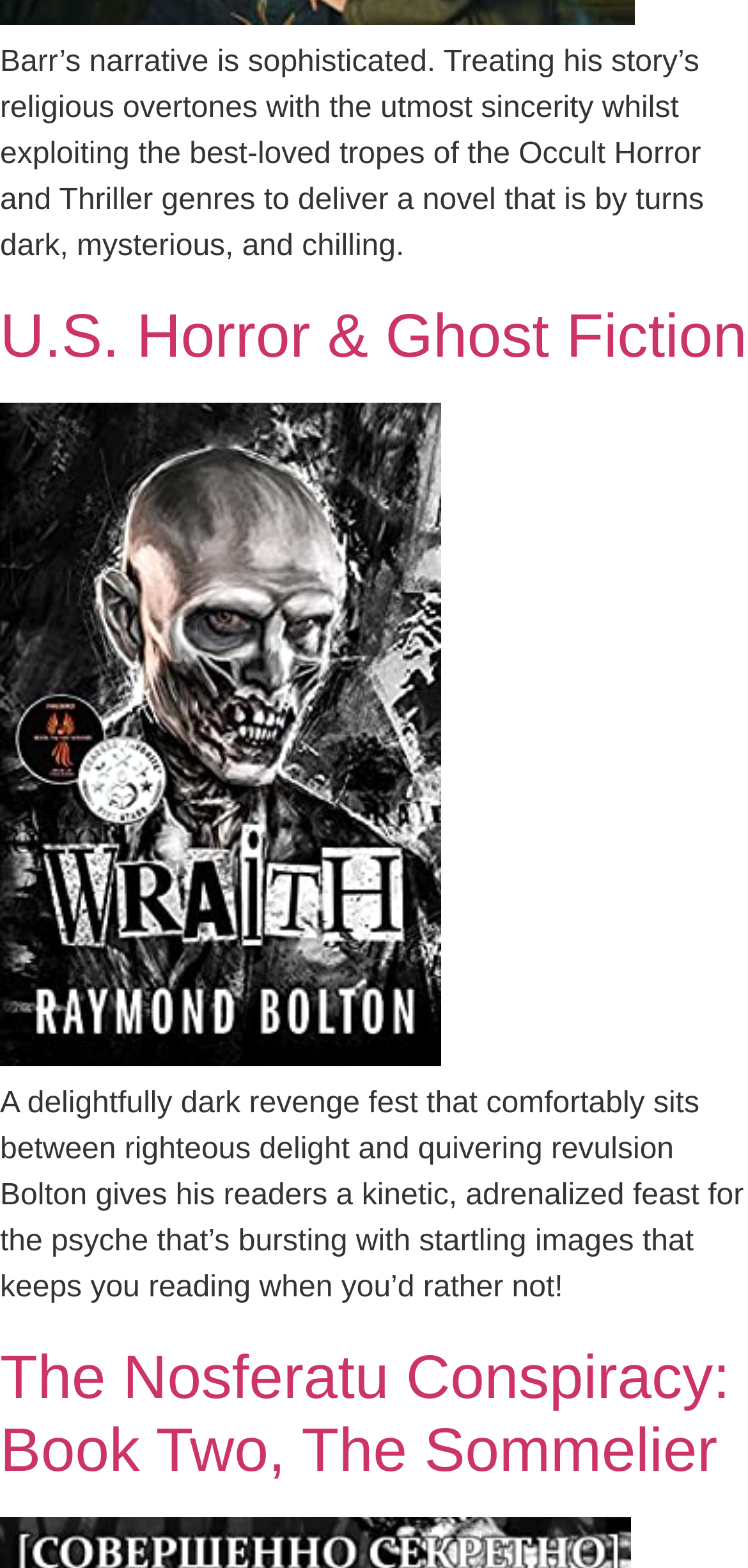What is the genre of the first book reviewed?
Please give a detailed and elaborate explanation in response to the question.

I looked at the heading element above the first book review, which says 'U.S. Horror & Ghost Fiction'. This suggests that the first book reviewed belongs to this genre.